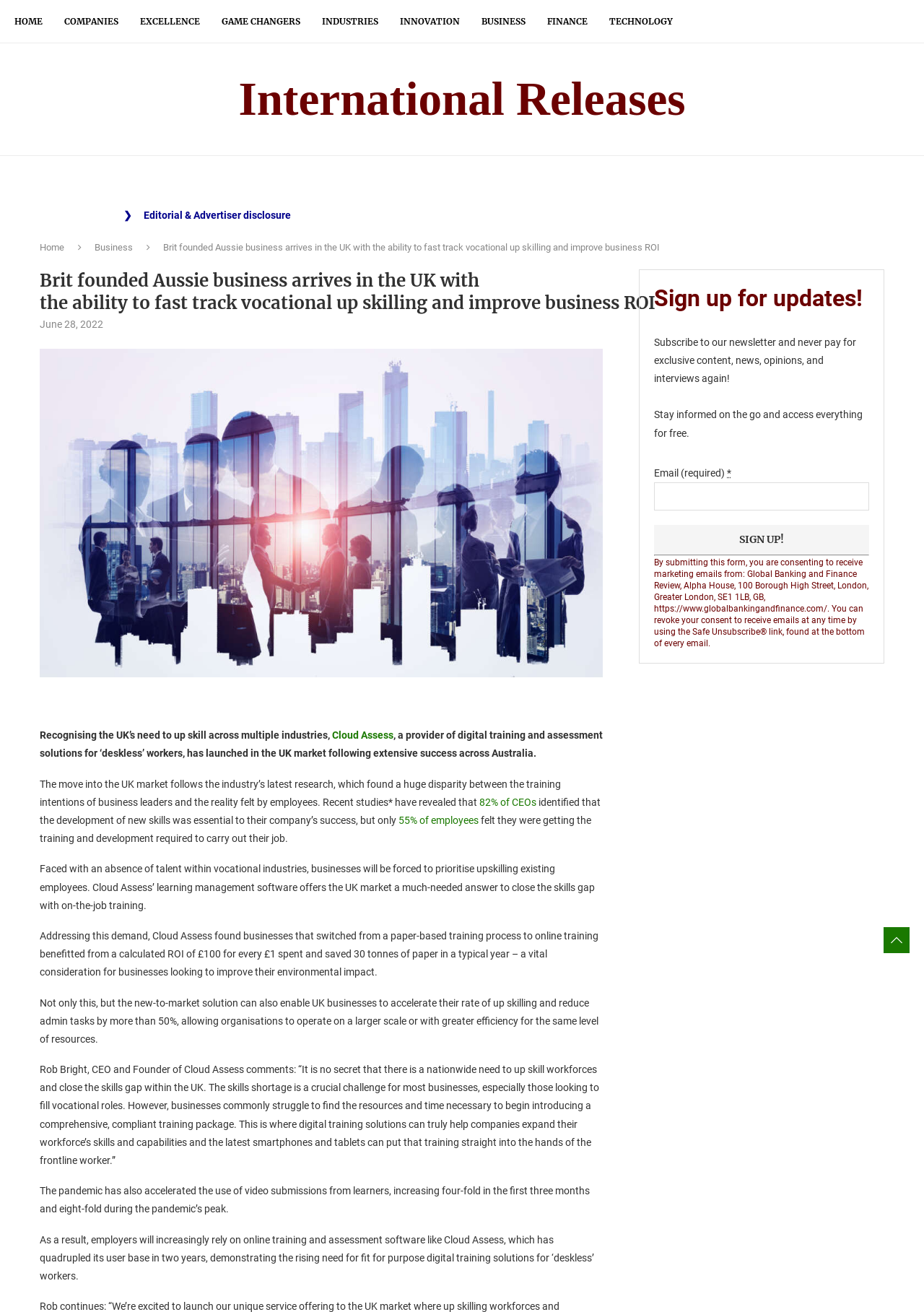Identify the bounding box coordinates for the element you need to click to achieve the following task: "Click on the HOME link". The coordinates must be four float values ranging from 0 to 1, formatted as [left, top, right, bottom].

[0.016, 0.001, 0.046, 0.032]